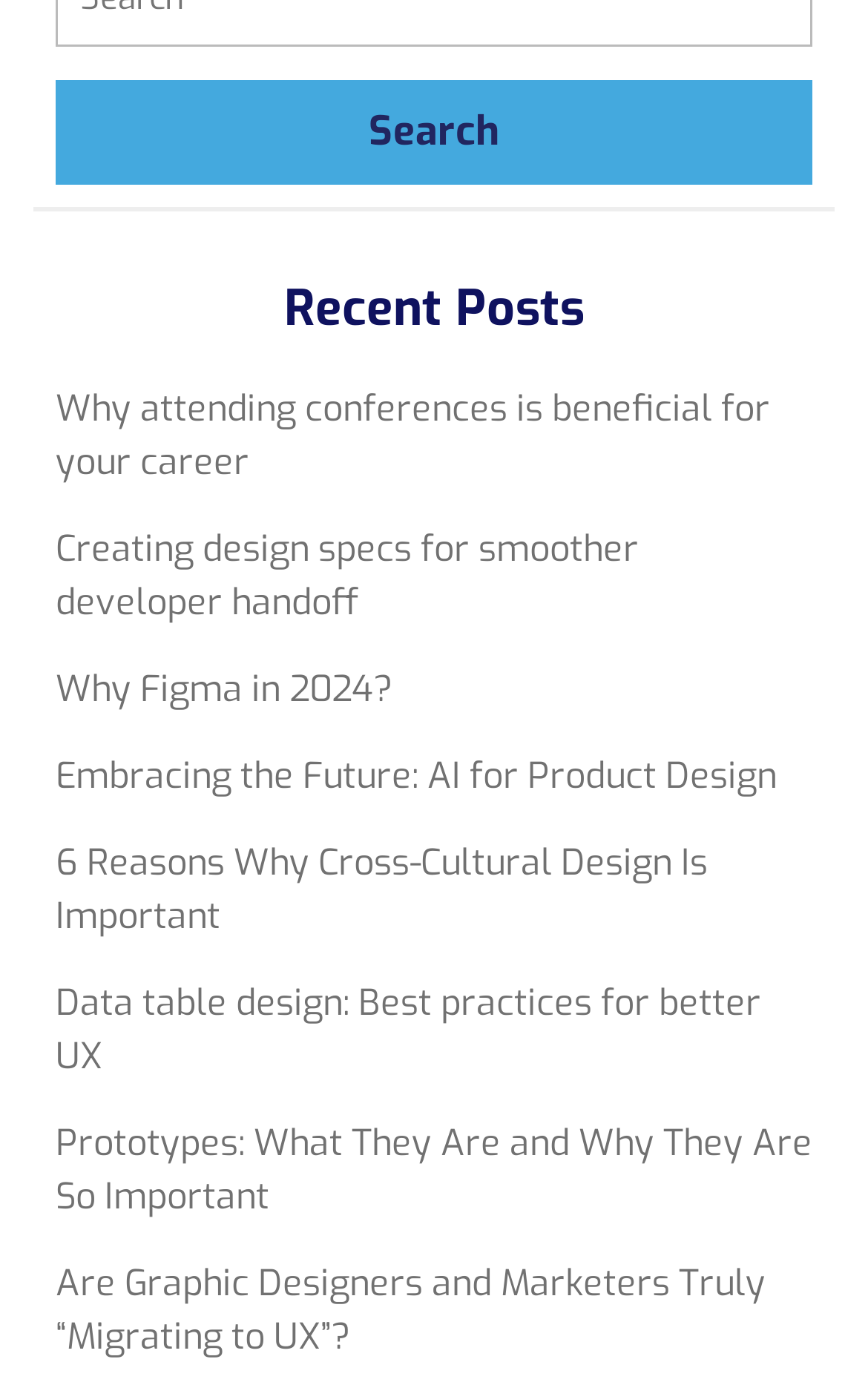Please locate the bounding box coordinates of the element's region that needs to be clicked to follow the instruction: "Learn about creating design specs for smoother developer handoff". The bounding box coordinates should be provided as four float numbers between 0 and 1, i.e., [left, top, right, bottom].

[0.064, 0.379, 0.736, 0.452]